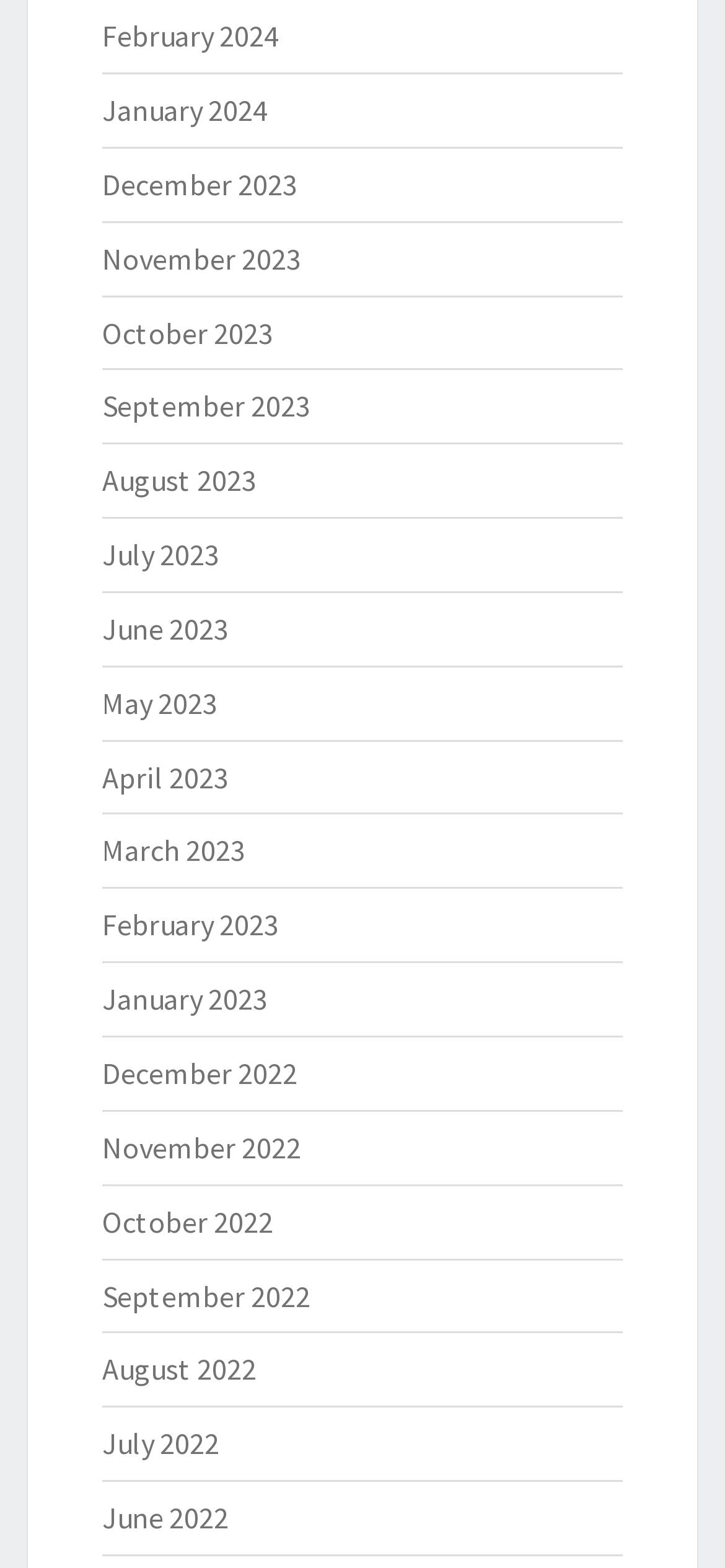Identify the bounding box coordinates of the region that needs to be clicked to carry out this instruction: "browse December 2022". Provide these coordinates as four float numbers ranging from 0 to 1, i.e., [left, top, right, bottom].

[0.141, 0.672, 0.41, 0.696]